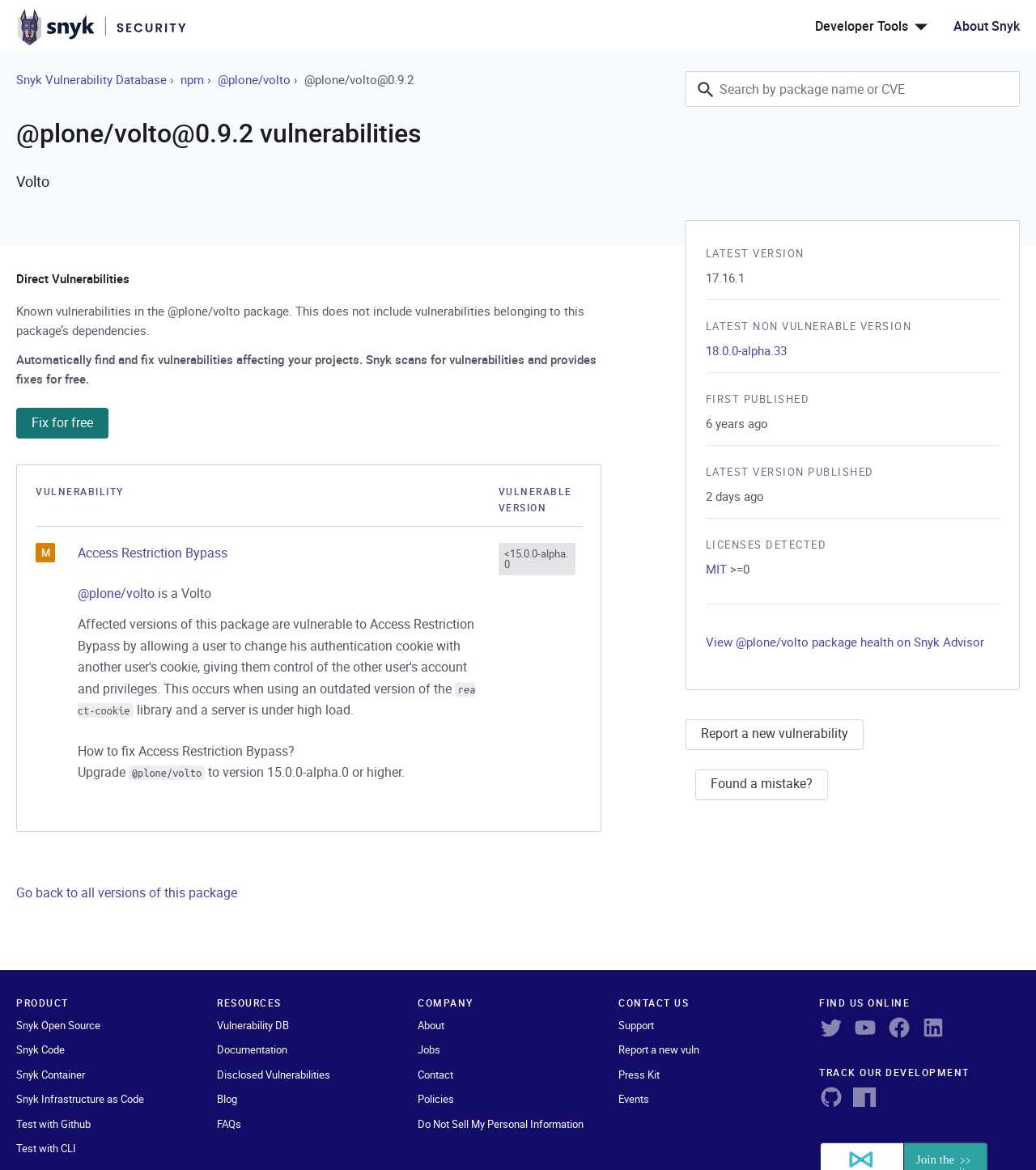Determine the bounding box coordinates of the element that should be clicked to execute the following command: "Click on the 'INETWEBSOLUTION' link".

None